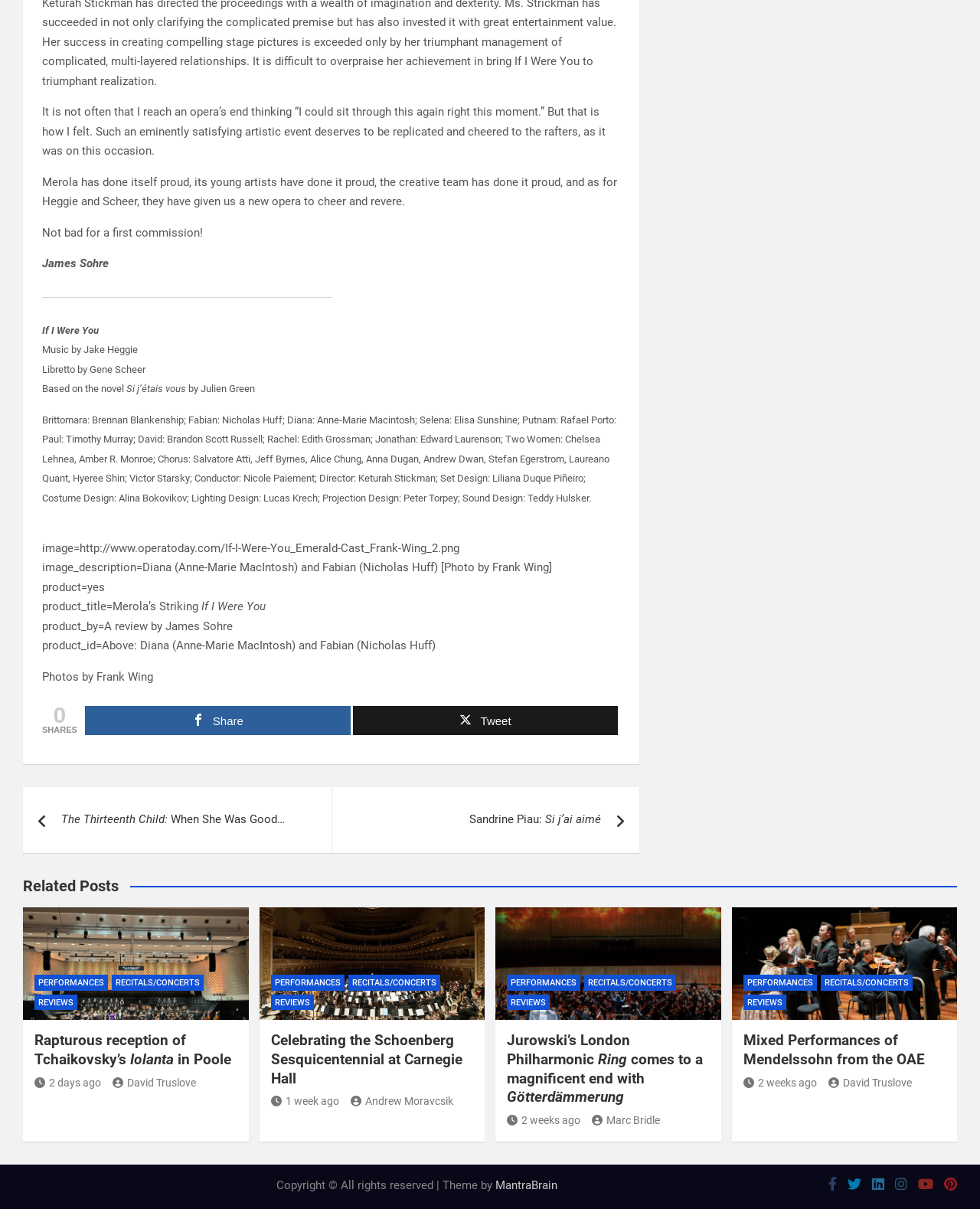Can you find the bounding box coordinates of the area I should click to execute the following instruction: "Check the performances"?

[0.035, 0.806, 0.11, 0.819]